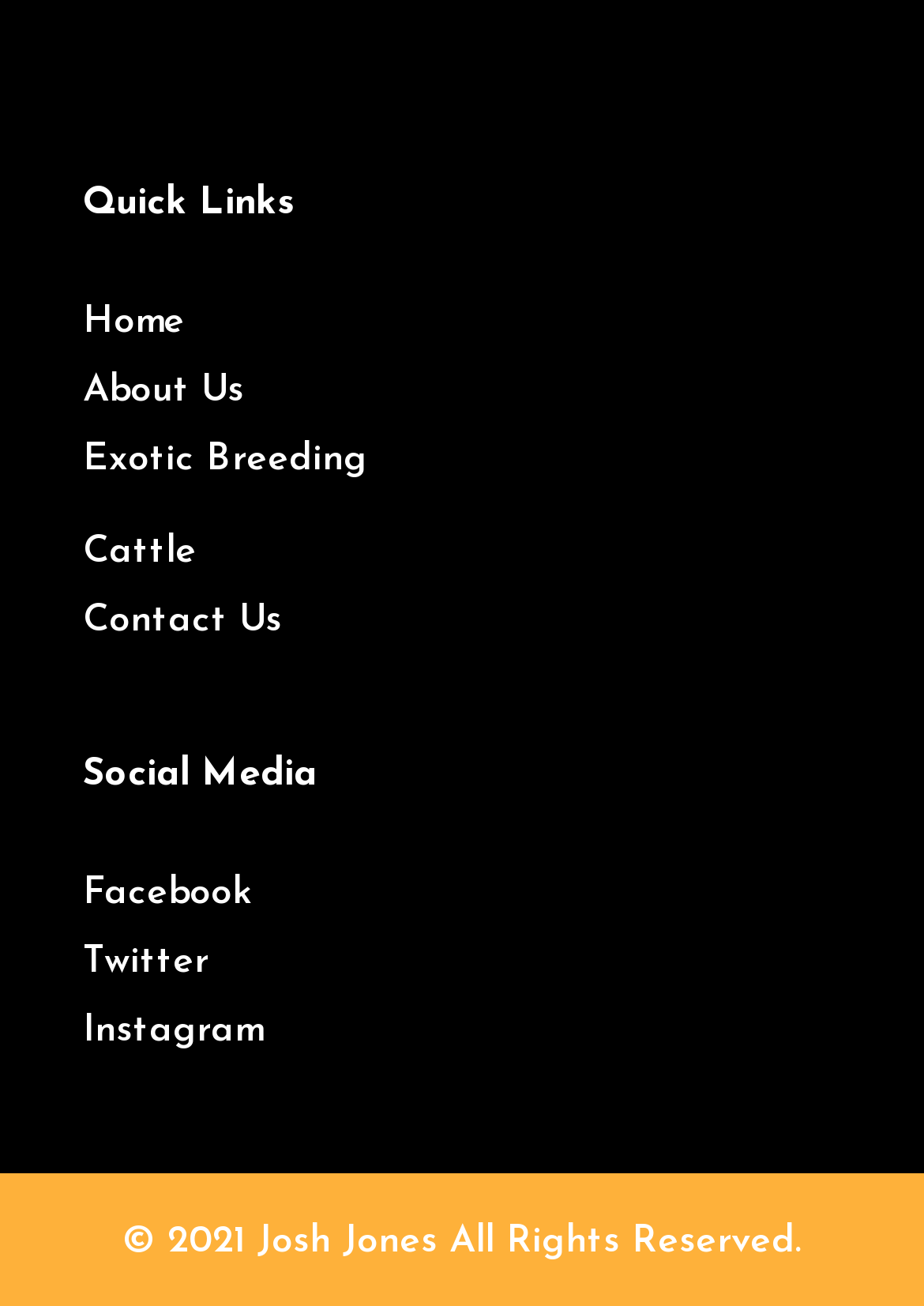How many social media links are available?
Look at the image and answer the question with a single word or phrase.

3